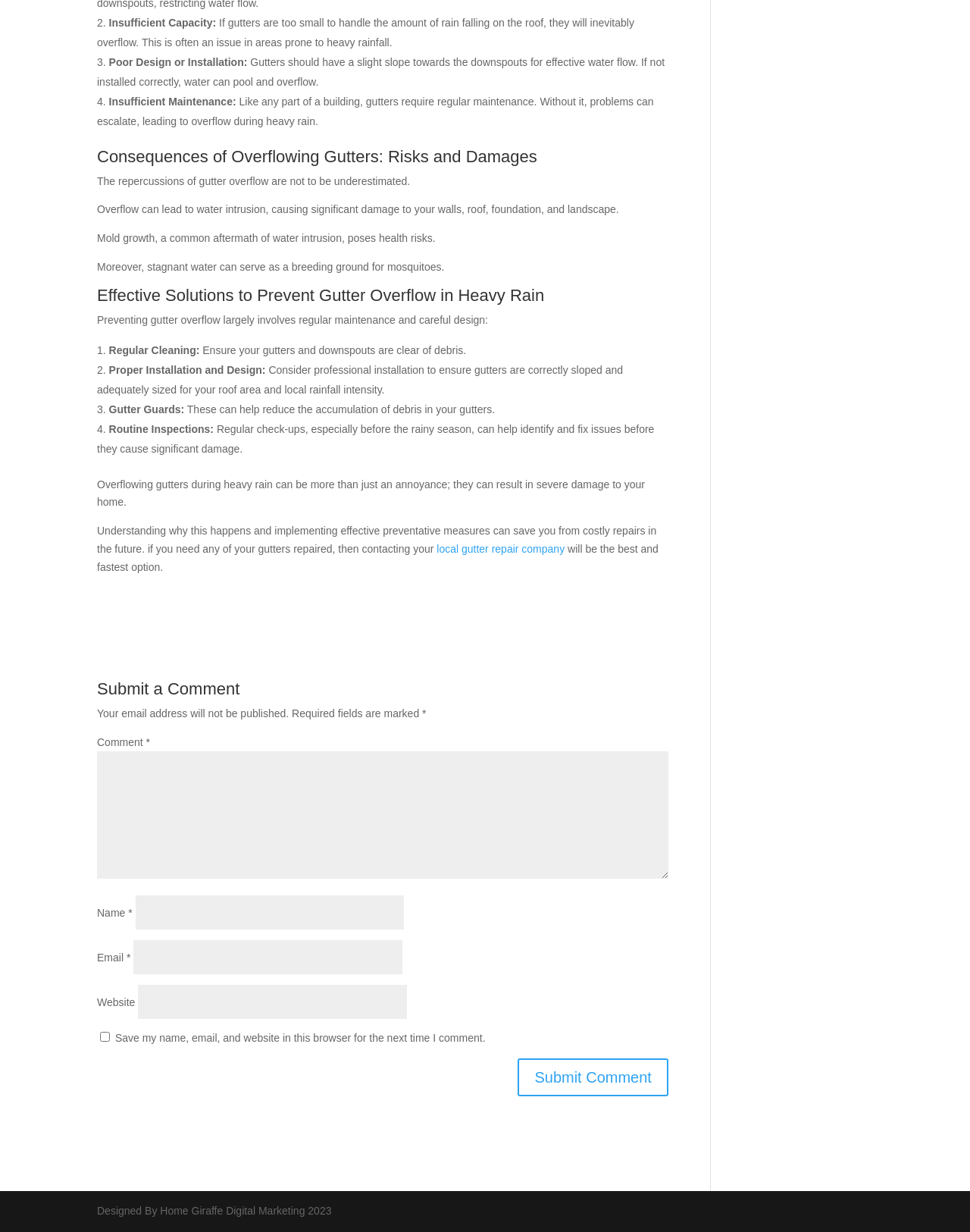Why is regular inspection of gutters important?
Answer briefly with a single word or phrase based on the image.

Identifying and fixing issues